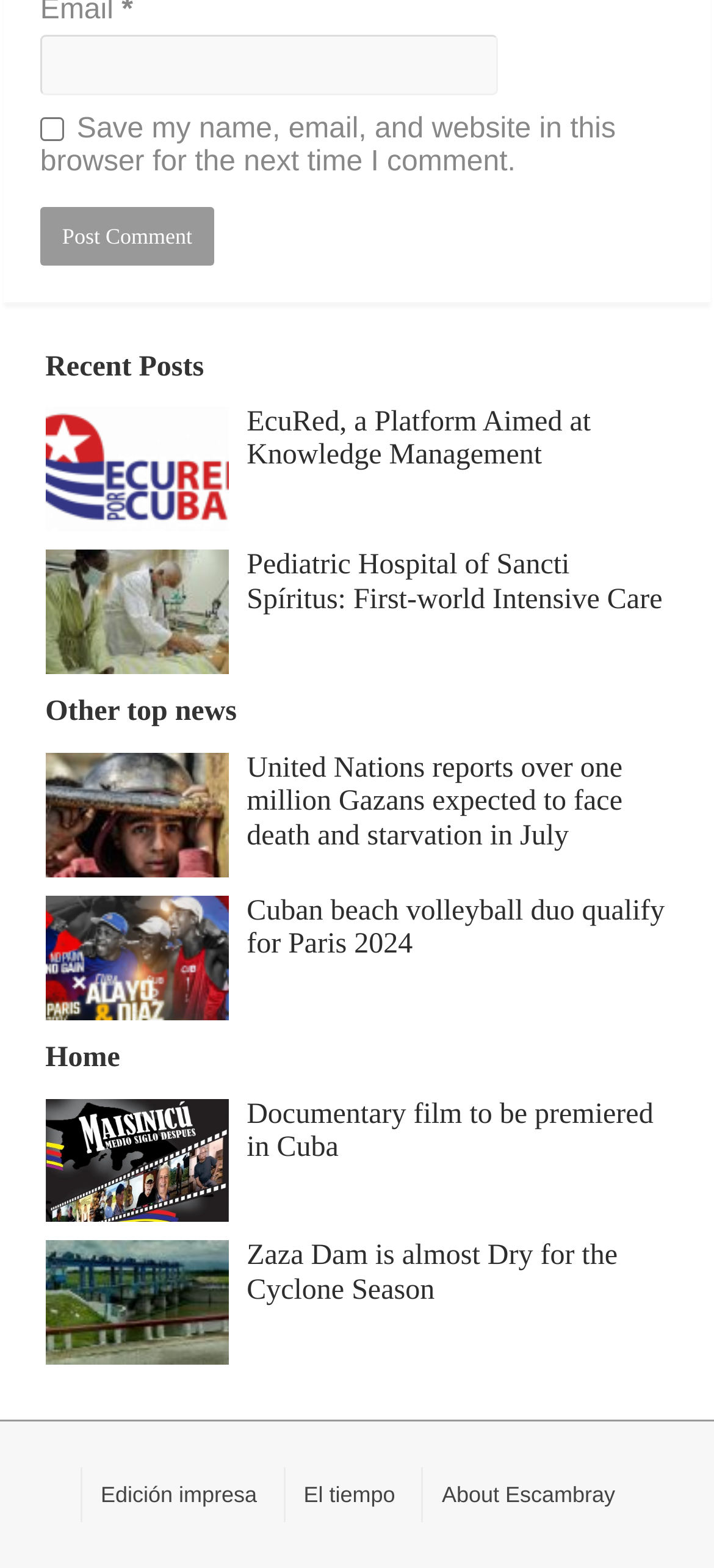What is the purpose of the textbox at the top?
Look at the screenshot and provide an in-depth answer.

The textbox at the top is labeled 'Email *' and has a description 'email-notes', indicating that it is required and likely used for commenting or subscribing to the website.